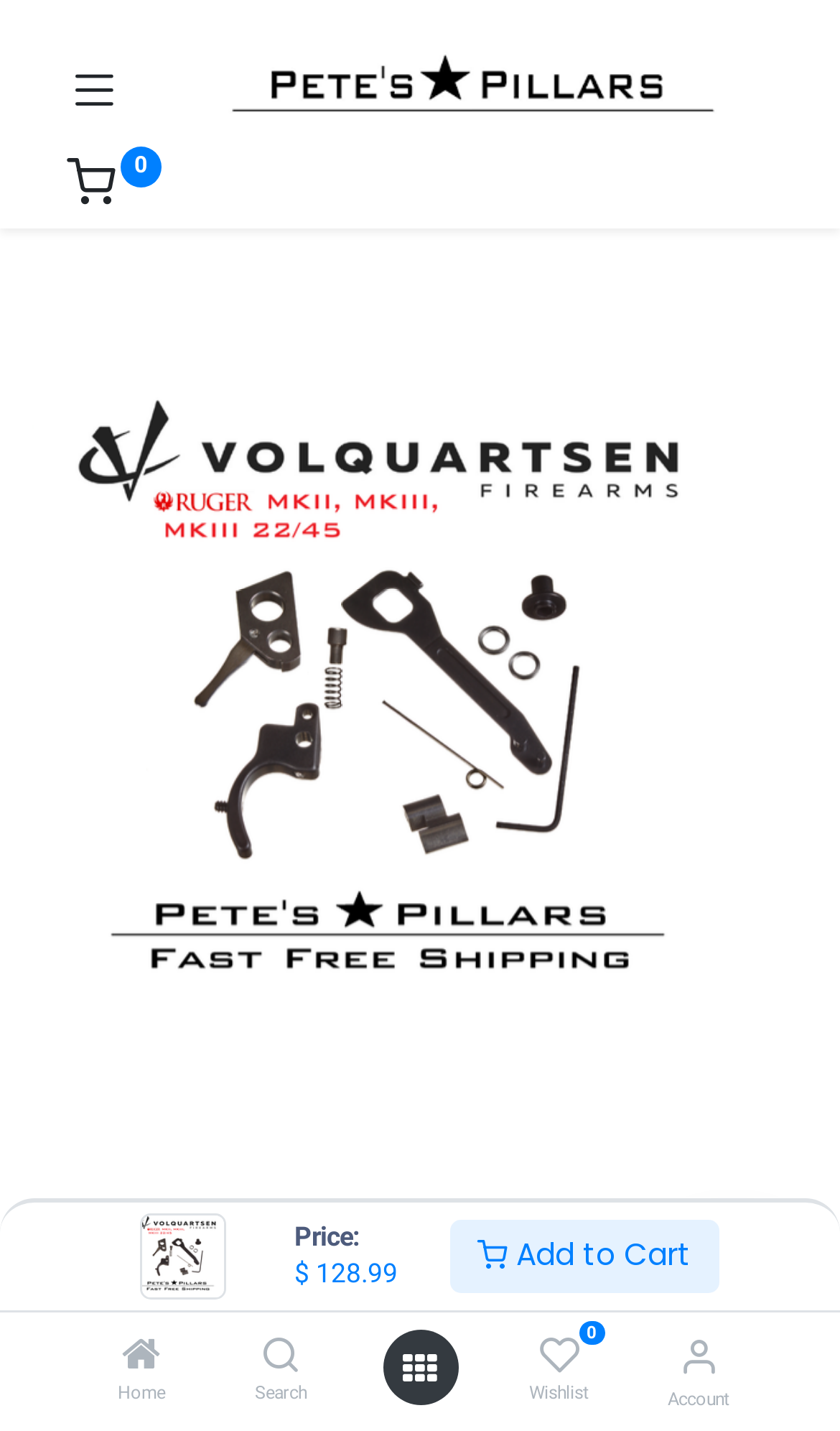Please determine the bounding box coordinates of the element's region to click in order to carry out the following instruction: "View wishlist". The coordinates should be four float numbers between 0 and 1, i.e., [left, top, right, bottom].

[0.621, 0.929, 0.711, 0.965]